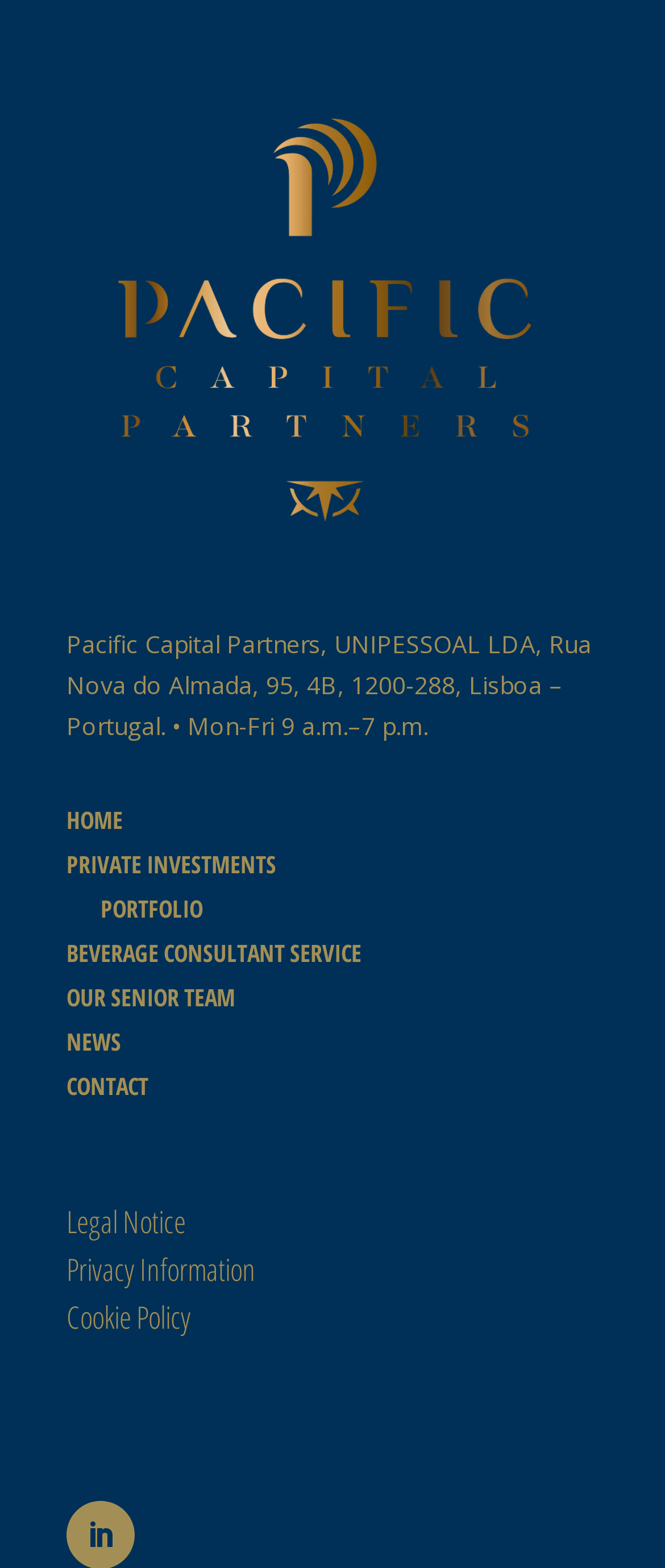What are the business hours?
Provide a detailed answer to the question using information from the image.

The business hours are mentioned in the static text element at the top of the page, which reads 'Pacific Capital Partners, UNIPESSOAL LDA, Rua Nova do Almada, 95, 4B, 1200-288, Lisboa – Portugal. • Mon-Fri 9 a.m.–7 p.m.'